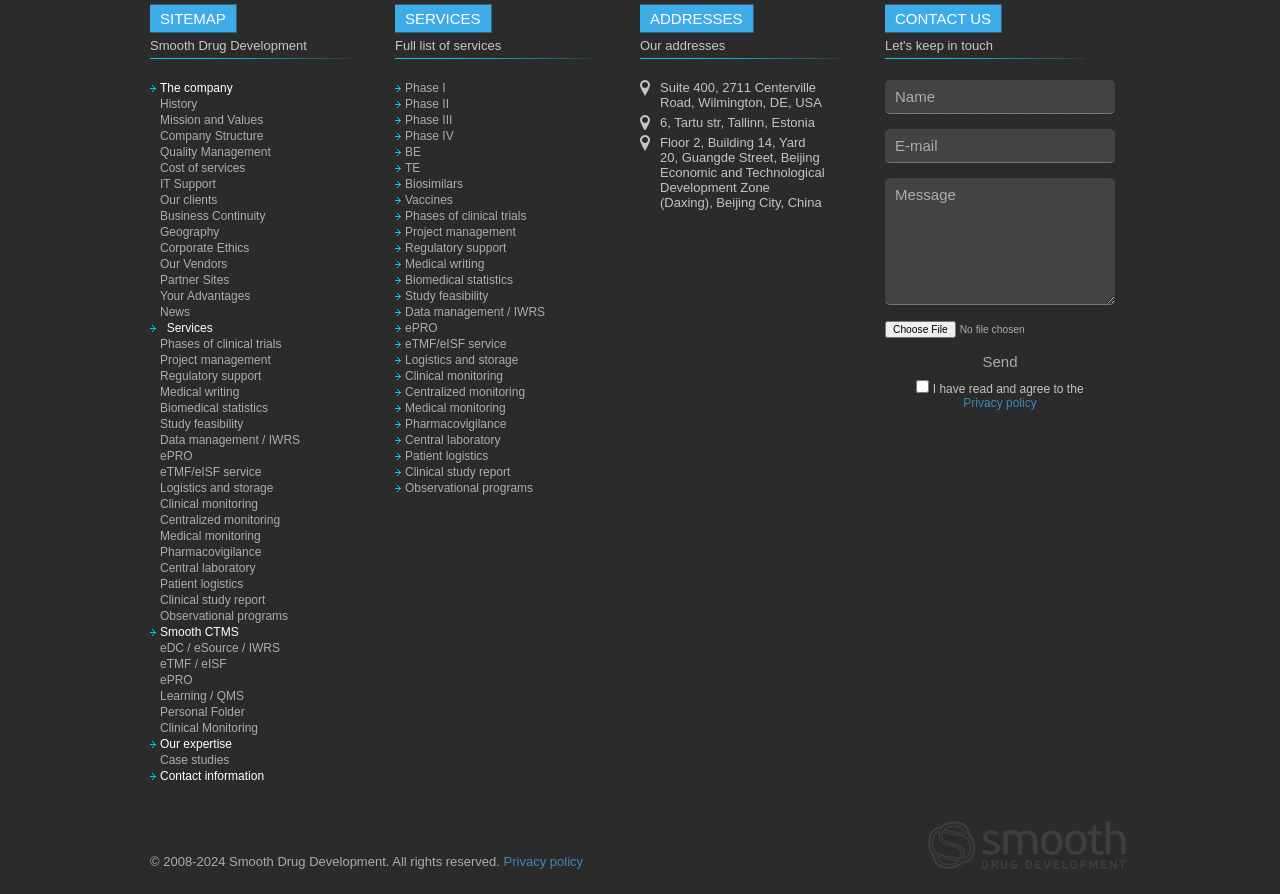Identify the bounding box coordinates of the section that should be clicked to achieve the task described: "Click on 'The company'".

[0.117, 0.089, 0.182, 0.107]